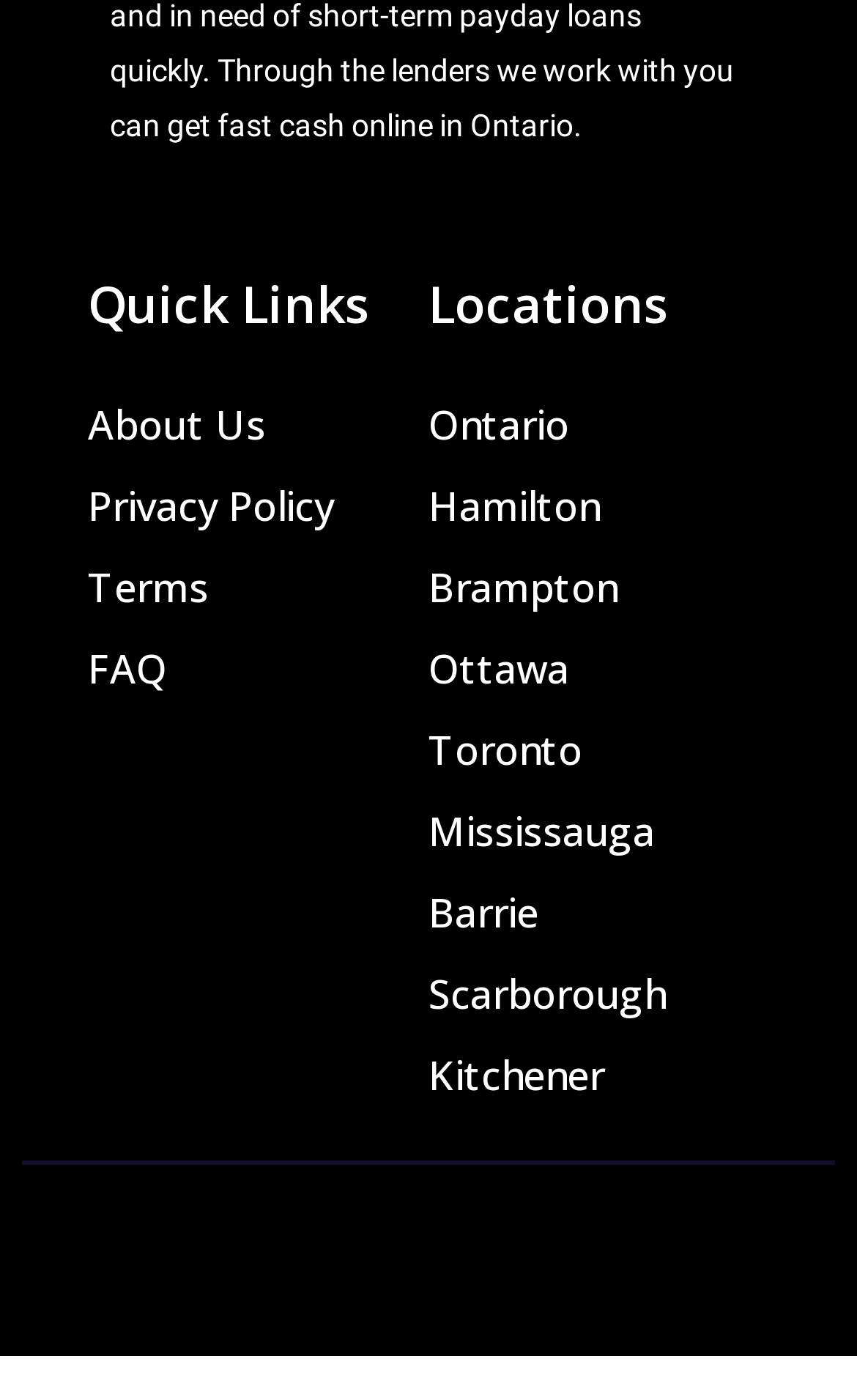Find the bounding box coordinates for the area that must be clicked to perform this action: "View the Diesel Mechanic page".

None